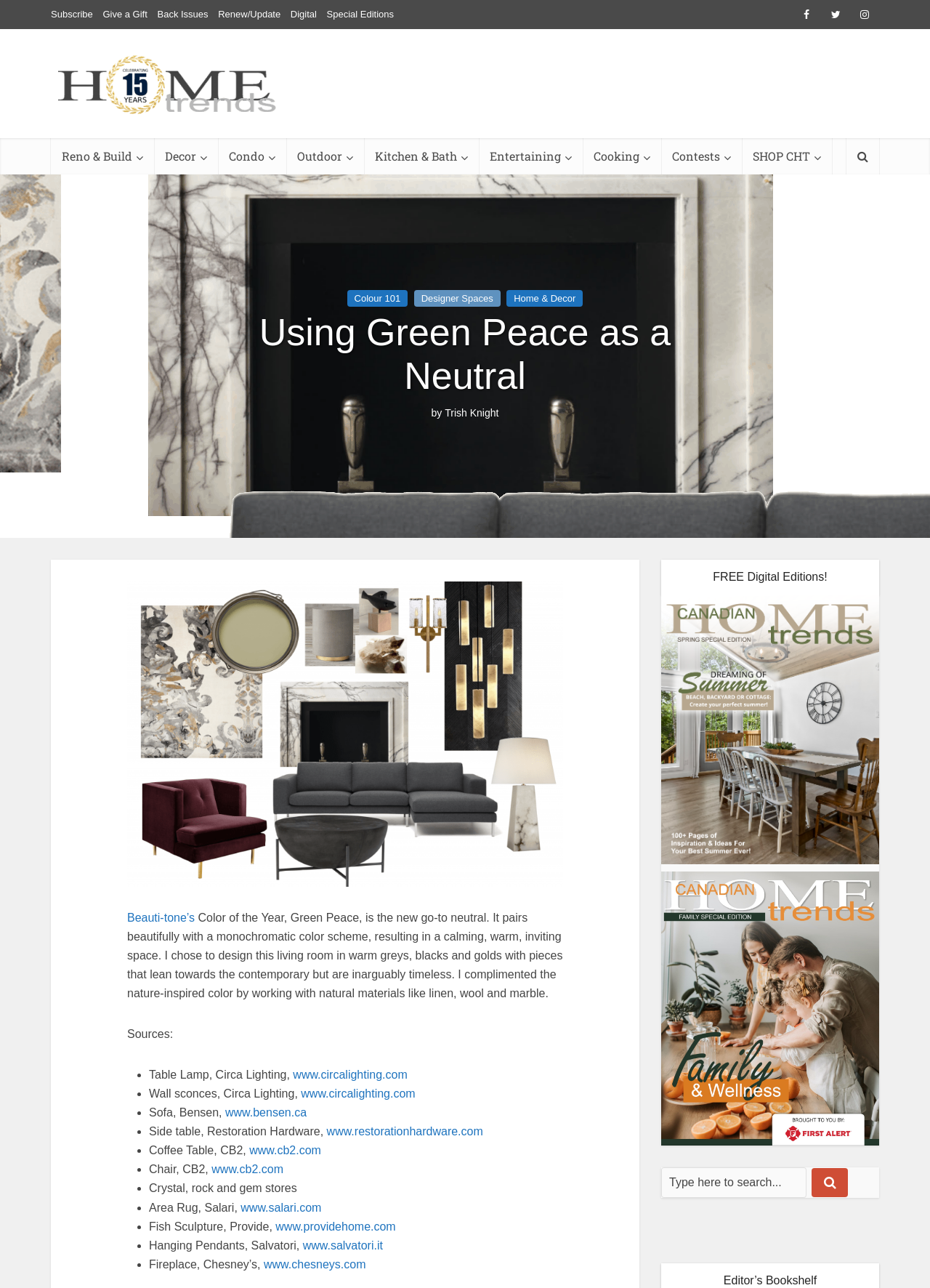Pinpoint the bounding box coordinates of the area that must be clicked to complete this instruction: "Subscribe to the magazine".

[0.055, 0.007, 0.1, 0.015]